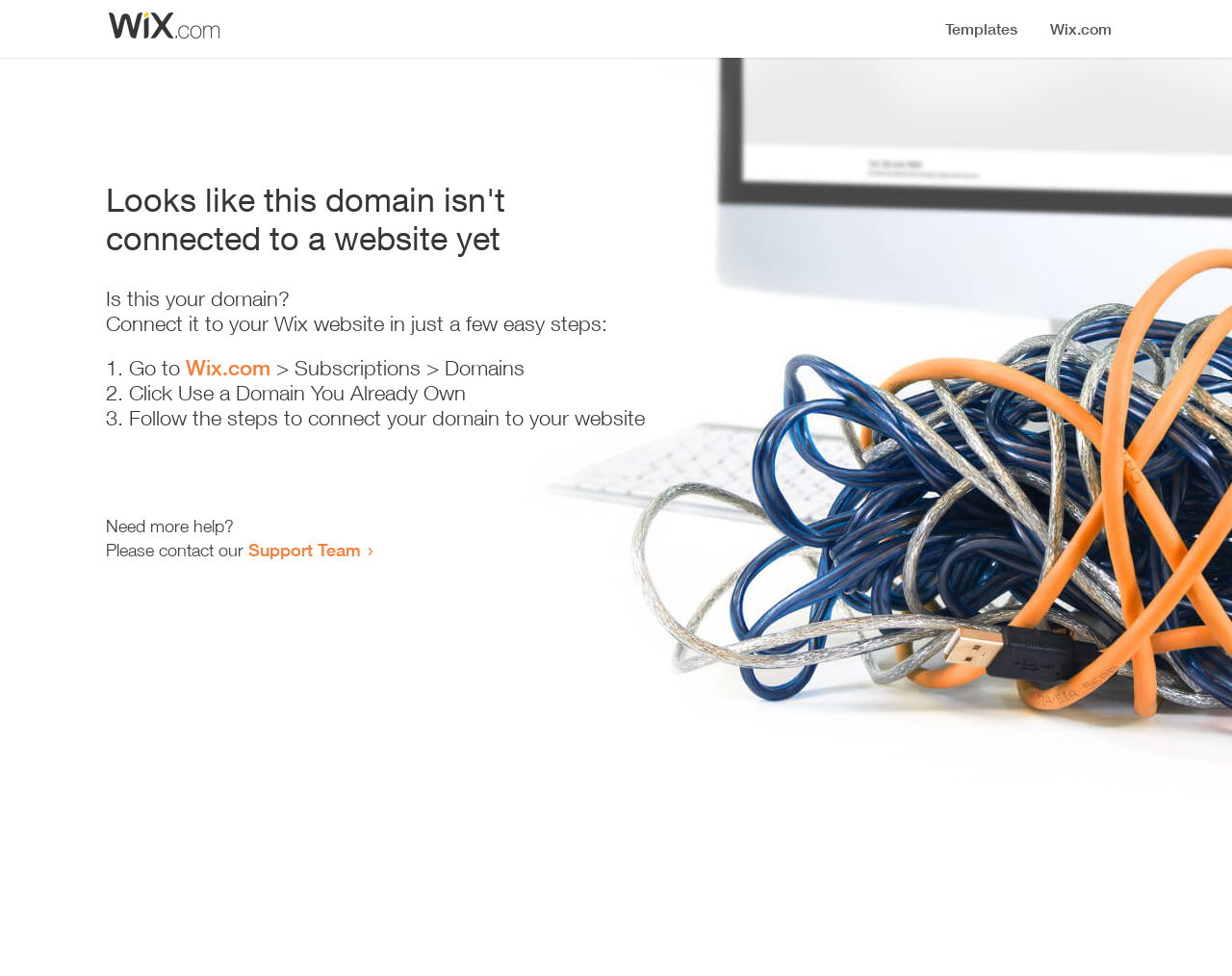Provide the bounding box coordinates for the UI element that is described by this text: "Support Team". The coordinates should be in the form of four float numbers between 0 and 1: [left, top, right, bottom].

[0.202, 0.552, 0.293, 0.574]